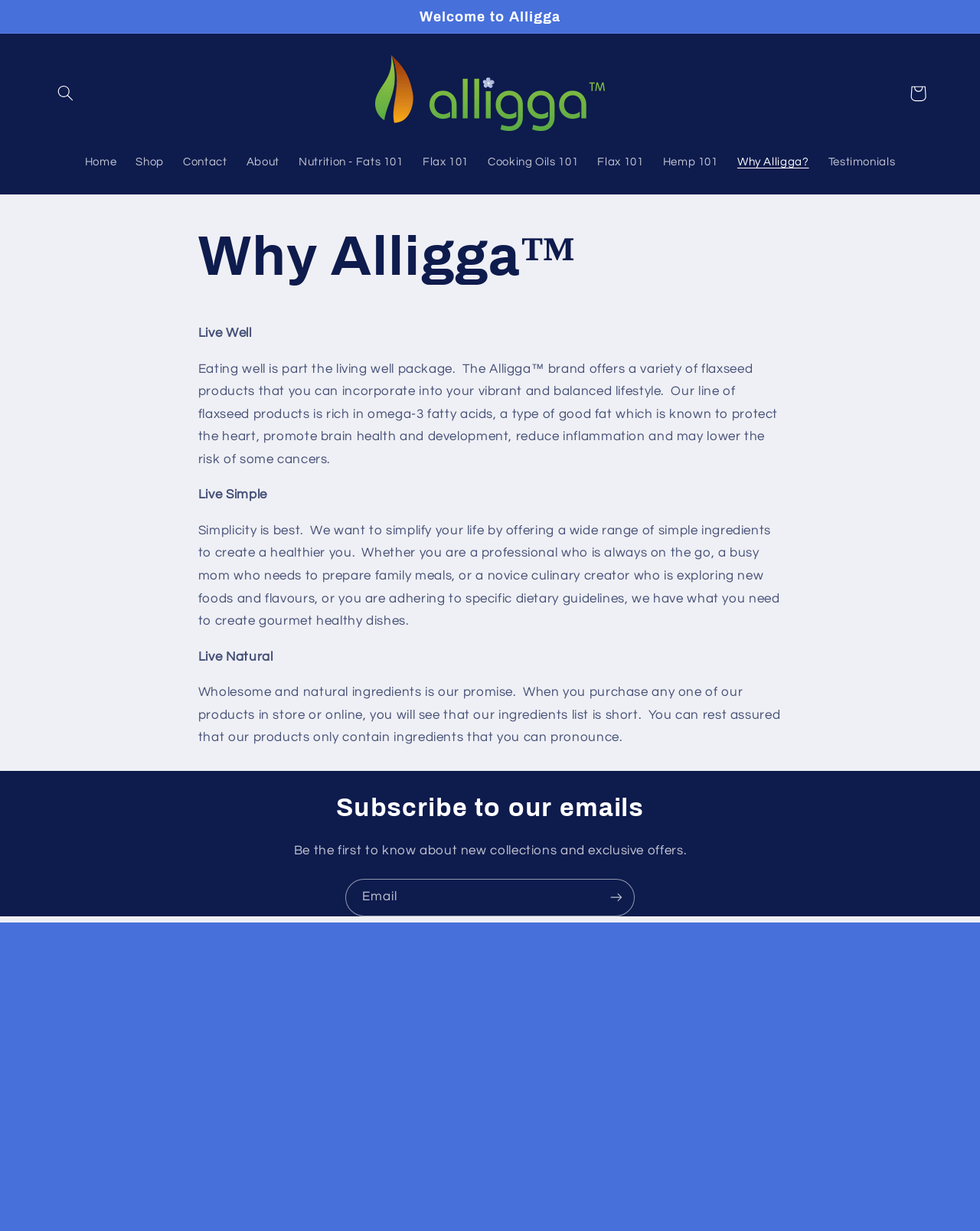How can users stay updated about new collections and exclusive offers?
Using the image, respond with a single word or phrase.

By subscribing to emails